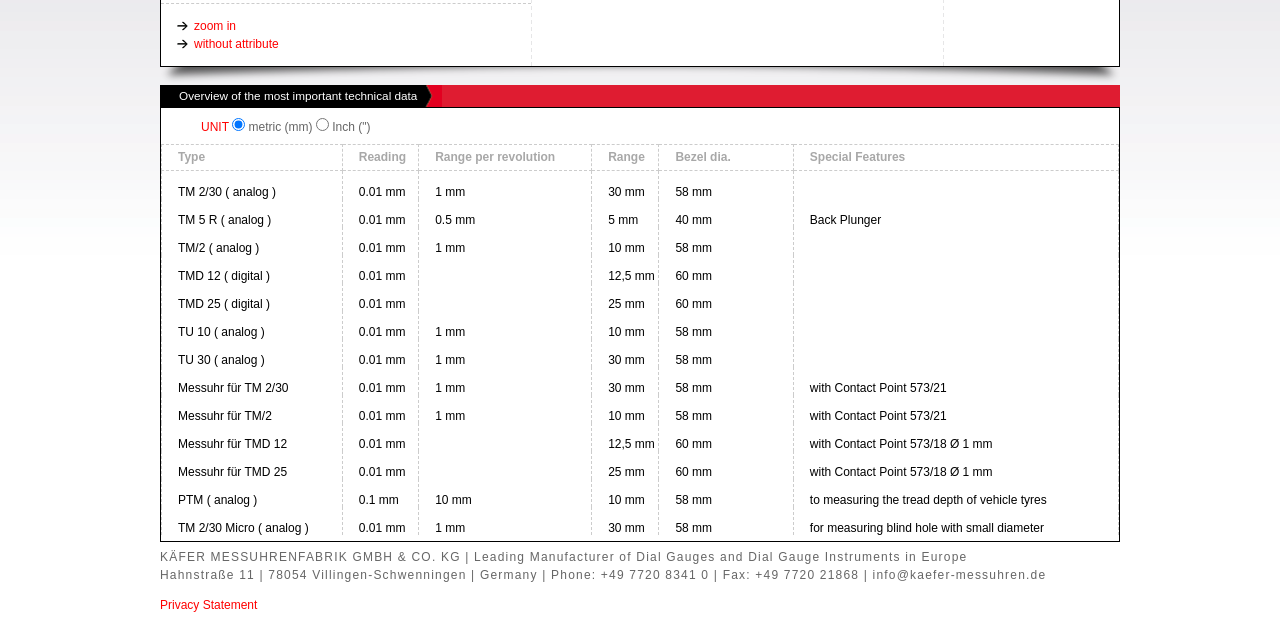Given the element description Privacy Statement, predict the bounding box coordinates for the UI element in the webpage screenshot. The format should be (top-left x, top-left y, bottom-right x, bottom-right y), and the values should be between 0 and 1.

[0.125, 0.934, 0.201, 0.956]